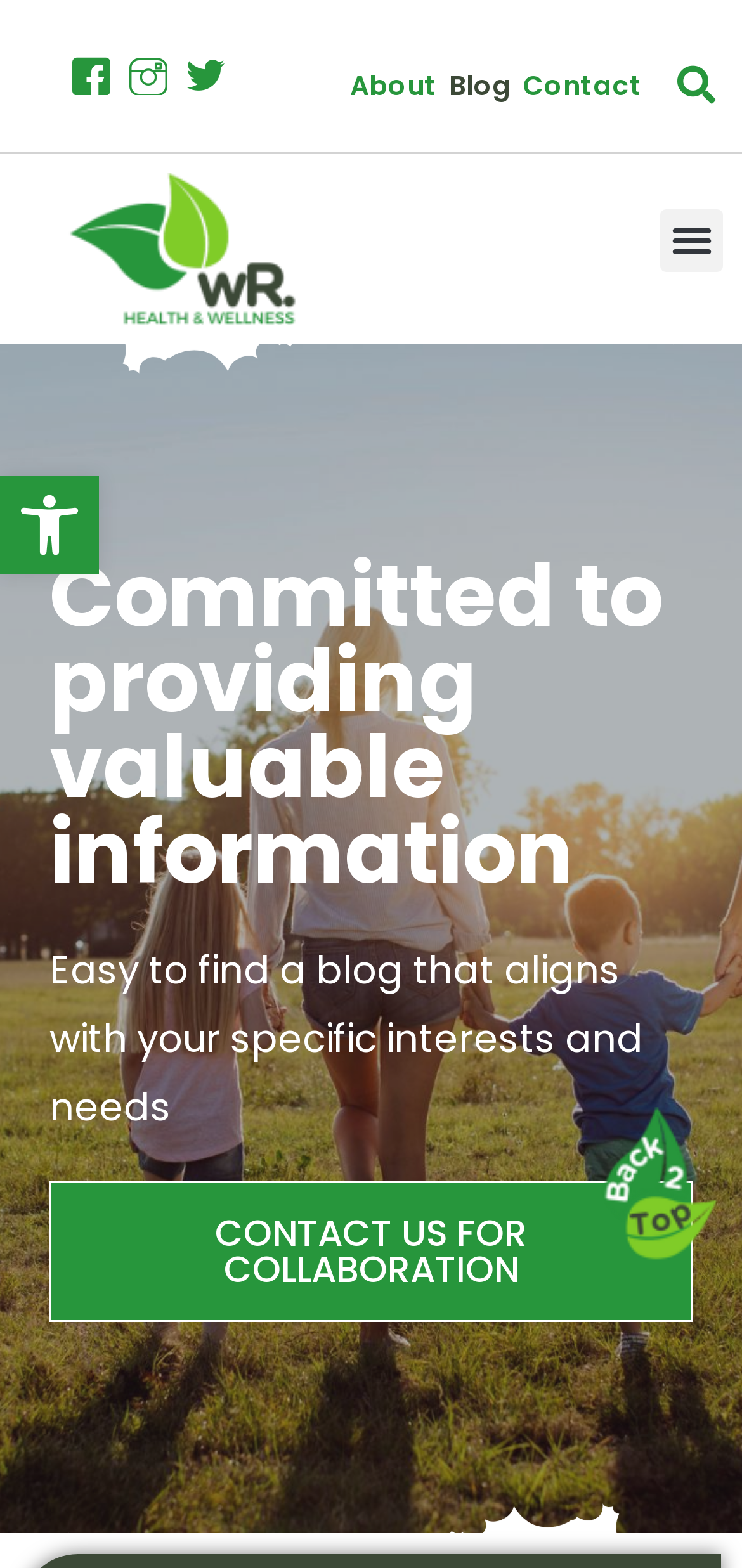Please locate and generate the primary heading on this webpage.

Health & Wellness Blogs